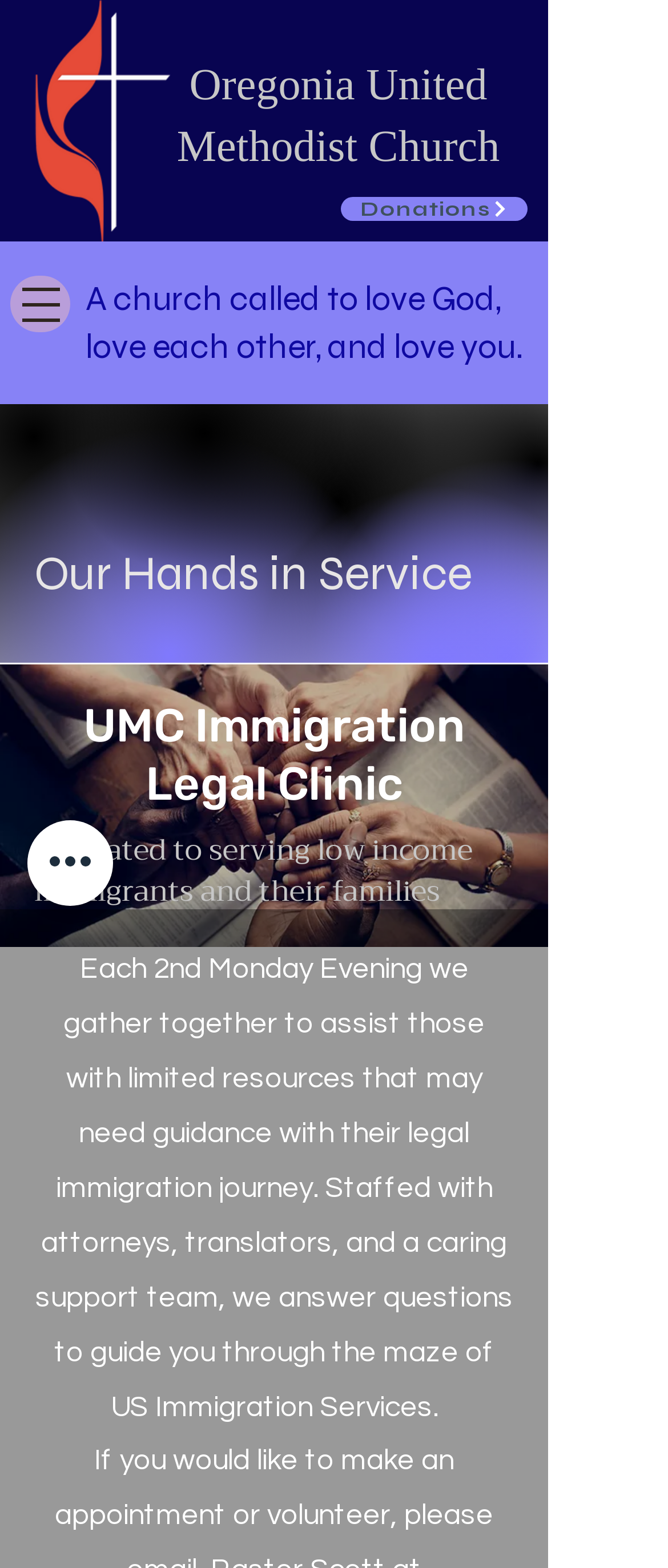Please provide a detailed answer to the question below by examining the image:
What is the purpose of the UMC Immigration Legal Clinic?

I found the answer by reading the heading element with the text 'UMC Immigration Legal Clinic' and the subsequent heading element that describes its purpose, which is to serve low income immigrants and their families.